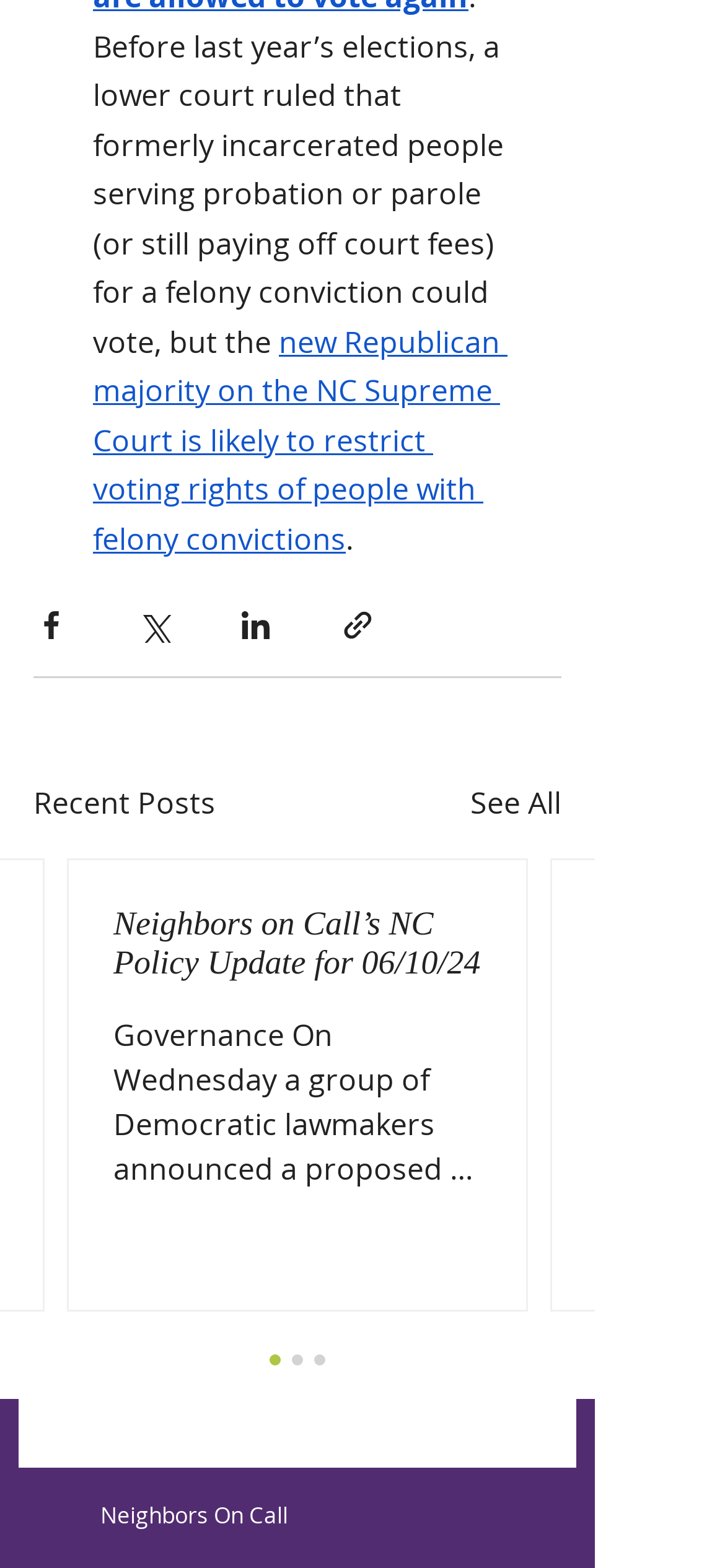Identify the bounding box coordinates for the UI element mentioned here: "See All". Provide the coordinates as four float values between 0 and 1, i.e., [left, top, right, bottom].

[0.649, 0.498, 0.774, 0.527]